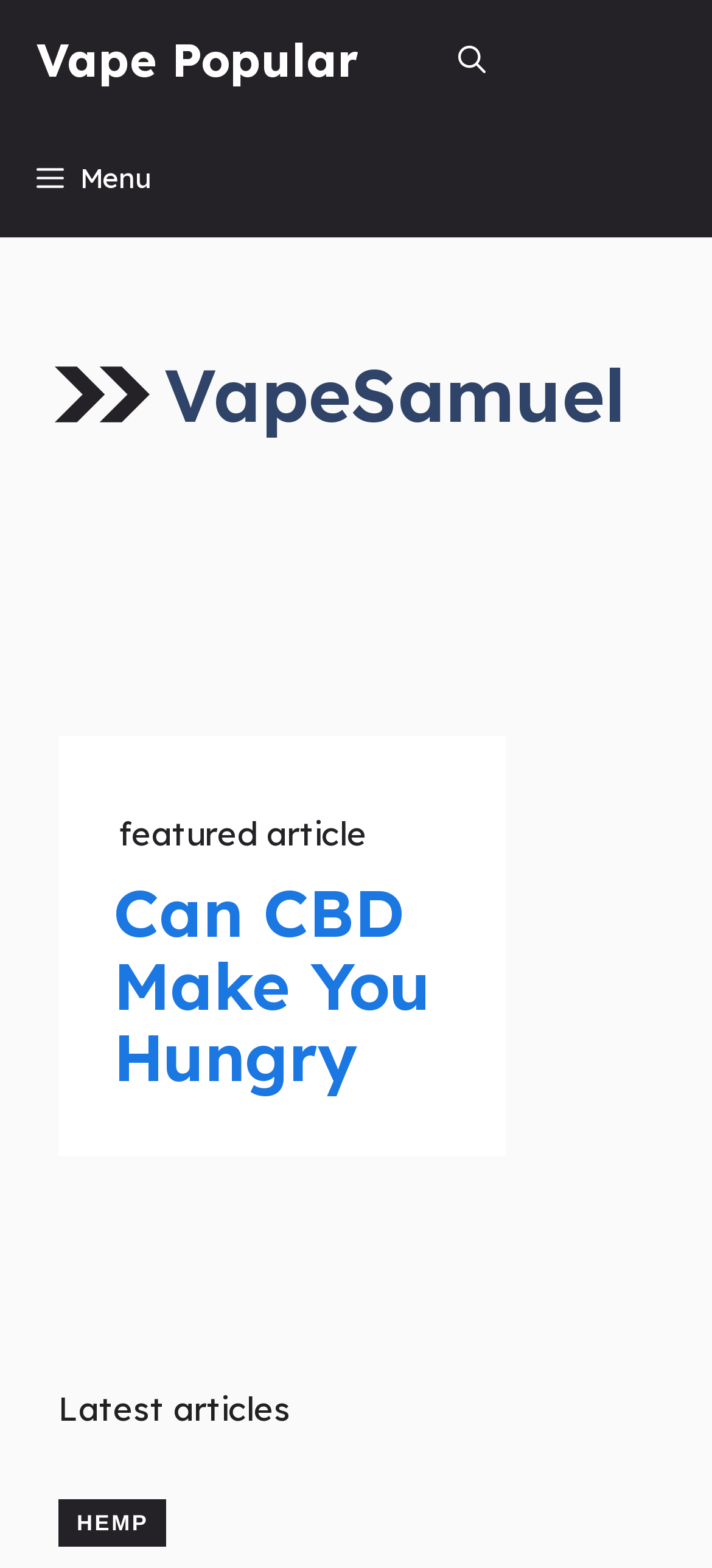What is the name of the website?
Refer to the image and offer an in-depth and detailed answer to the question.

The name of the website can be found in the heading element, which is 'VapeSamuel'.